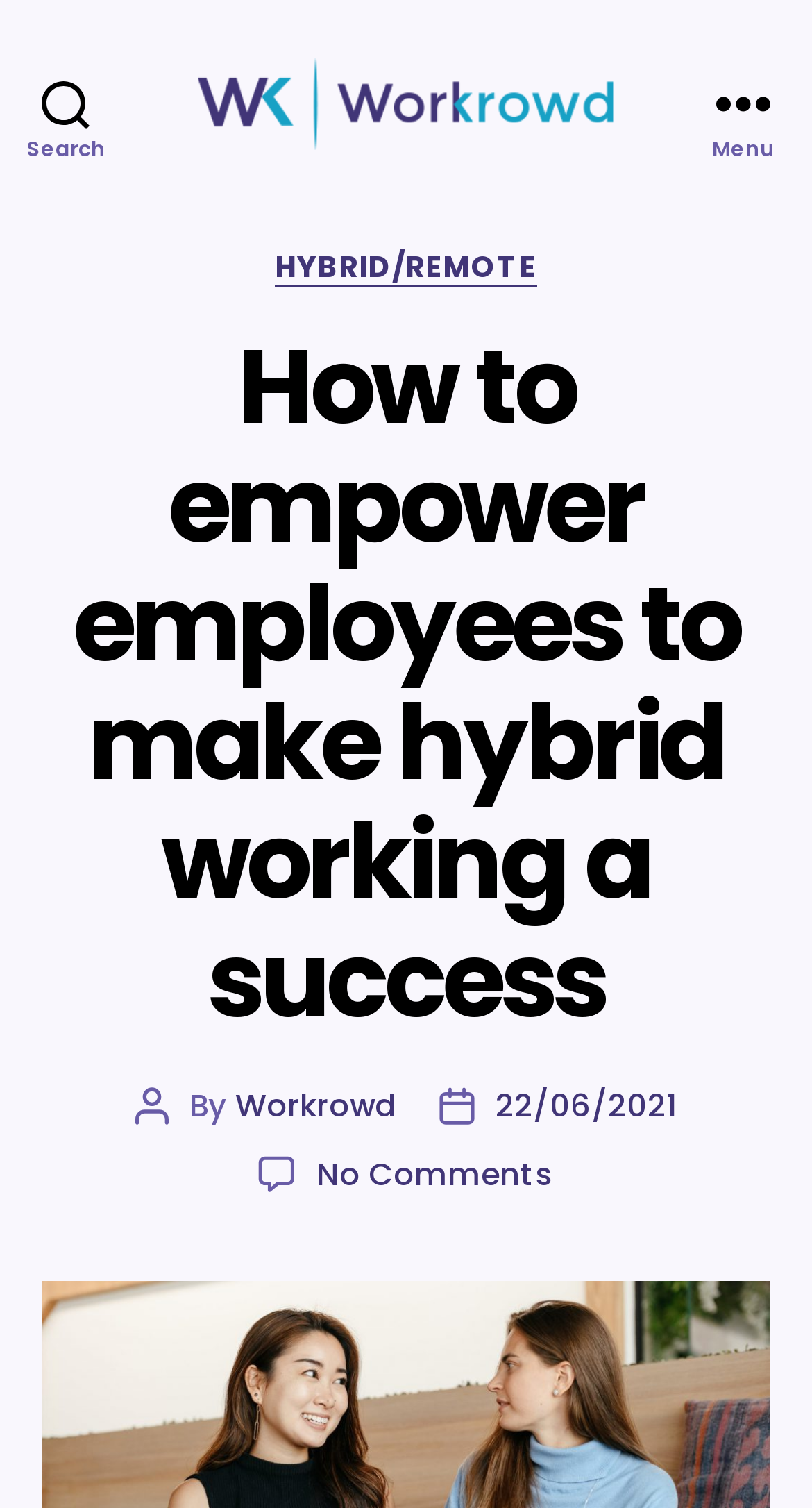Locate the bounding box coordinates of the UI element described by: "Home". Provide the coordinates as four float numbers between 0 and 1, formatted as [left, top, right, bottom].

None